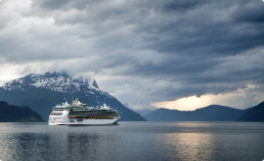Use a single word or phrase to answer the question:
What is the time of day in the scene?

Setting sun